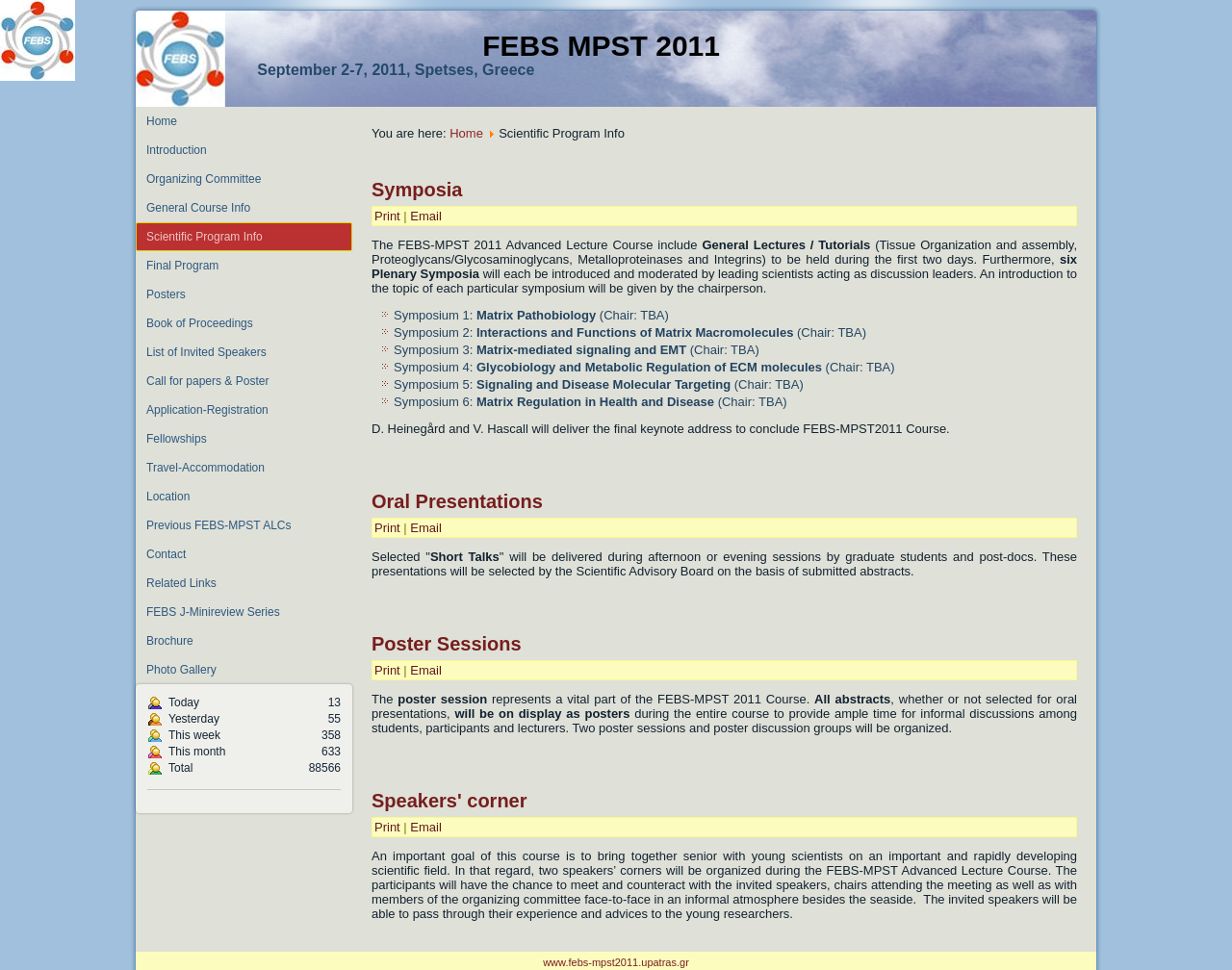Give an extensive and precise description of the webpage.

The webpage is about the Scientific Program Info for FEBS-MPST 2011, a conference held from September 2-7, 2011, in Spetses, Greece. At the top, there is a heading with the title "FEBS MPST 2011" and a link to the same title. Below it, there is a heading with the date and location of the conference.

On the left side of the page, there is a navigation menu with 20 links to different sections of the website, including Home, Introduction, Organizing Committee, and others. The menu is divided into two columns, with the links "Home" to "Scientific Program Info" in the first column and the links "Final Program" to "Photo Gallery" in the second column.

To the right of the navigation menu, there is a section with the title "You are here:" followed by a breadcrumb trail showing the current location in the website. Below it, there is a section with the title "Scientific Program Info" and a brief description of the conference program.

The main content of the page is divided into two sections. The first section is about the symposia, which includes six plenary symposia to be held during the conference. Each symposium has a title, a chairperson, and a brief description. The second section is about oral presentations, with a link to more information.

At the bottom of the page, there are some statistics about the website, including the number of visits today, yesterday, this week, this month, and total. There is also a horizontal separator line above the statistics.